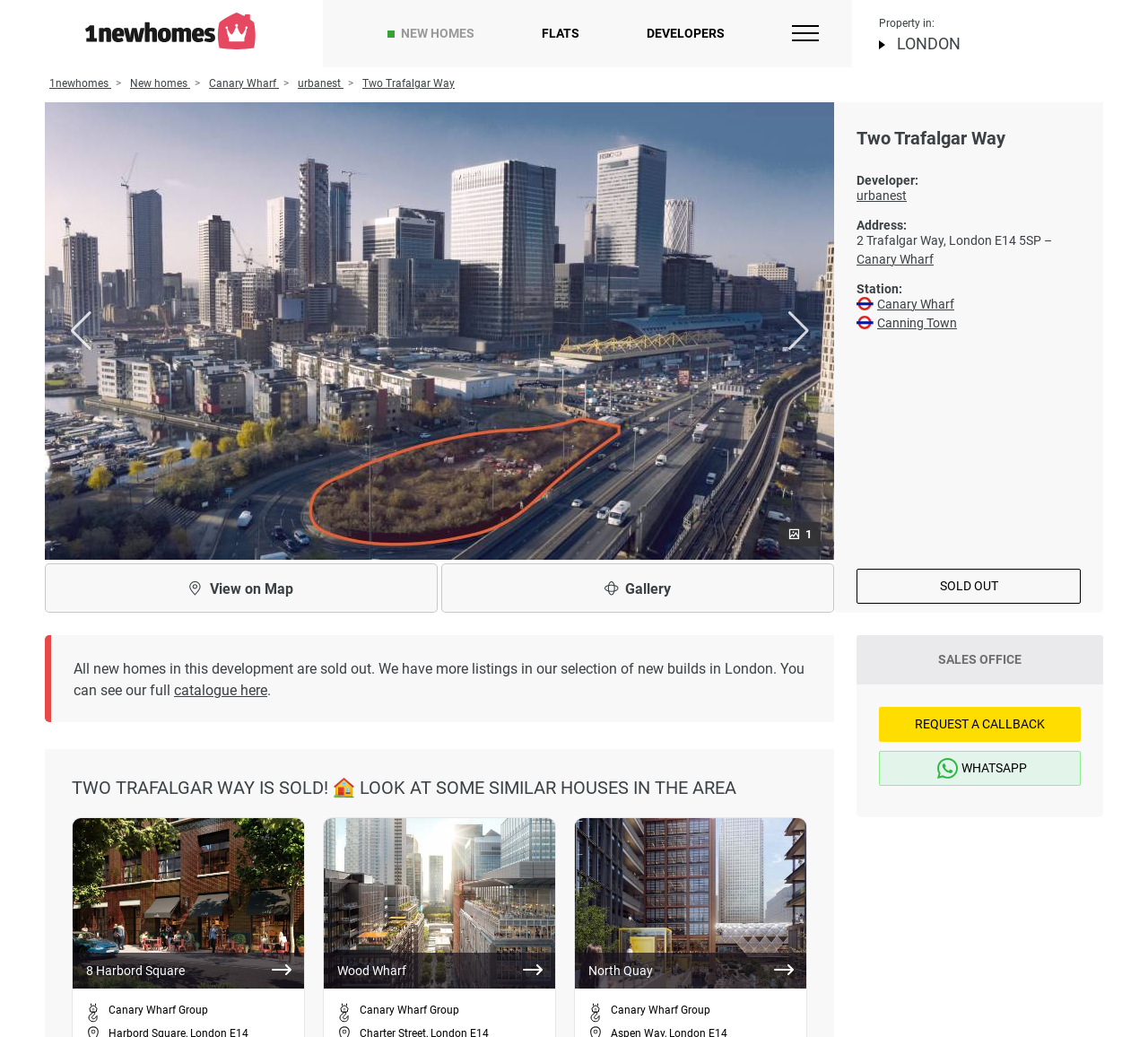Using the information shown in the image, answer the question with as much detail as possible: Who is the developer of the property?

I can see that the developer's name is mentioned in the webpage as 'urbanest'. It is also a link, which suggests that it is a clickable element that may lead to more information about the developer.